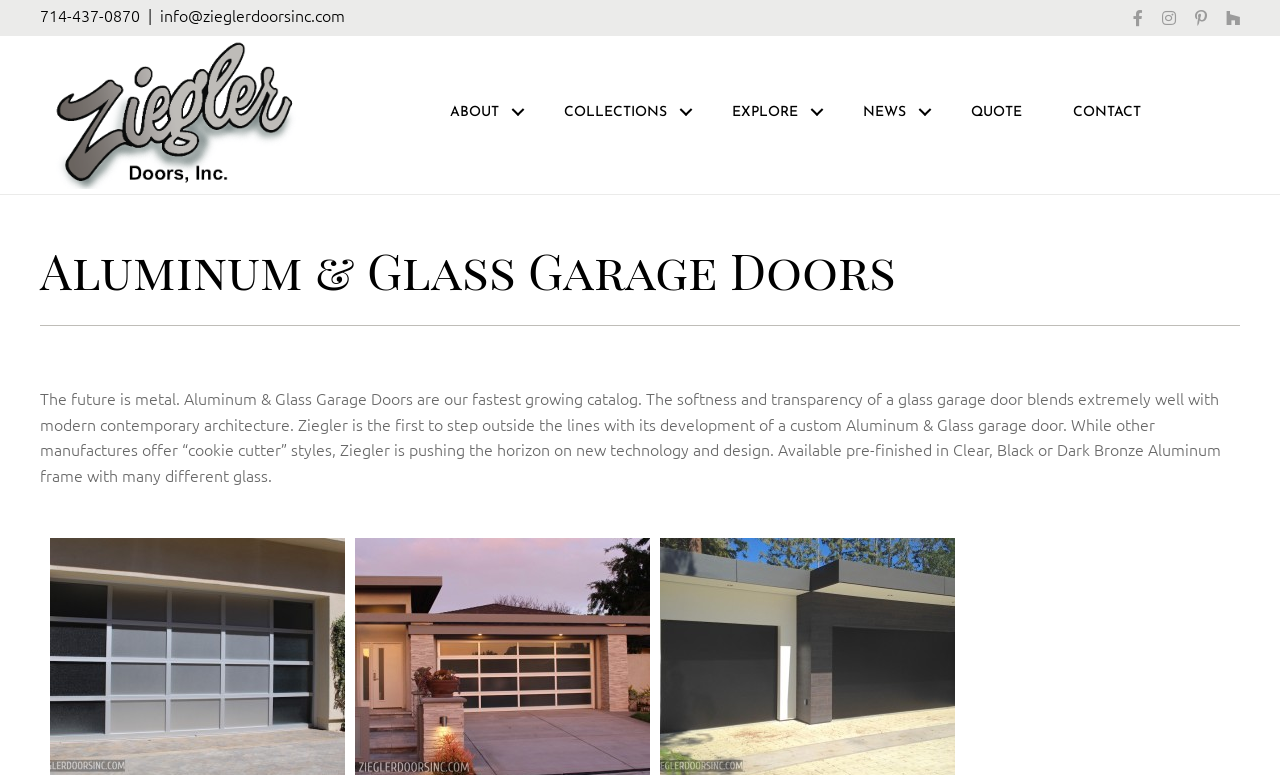Identify the bounding box coordinates of the region that needs to be clicked to carry out this instruction: "Read more about me". Provide these coordinates as four float numbers ranging from 0 to 1, i.e., [left, top, right, bottom].

None